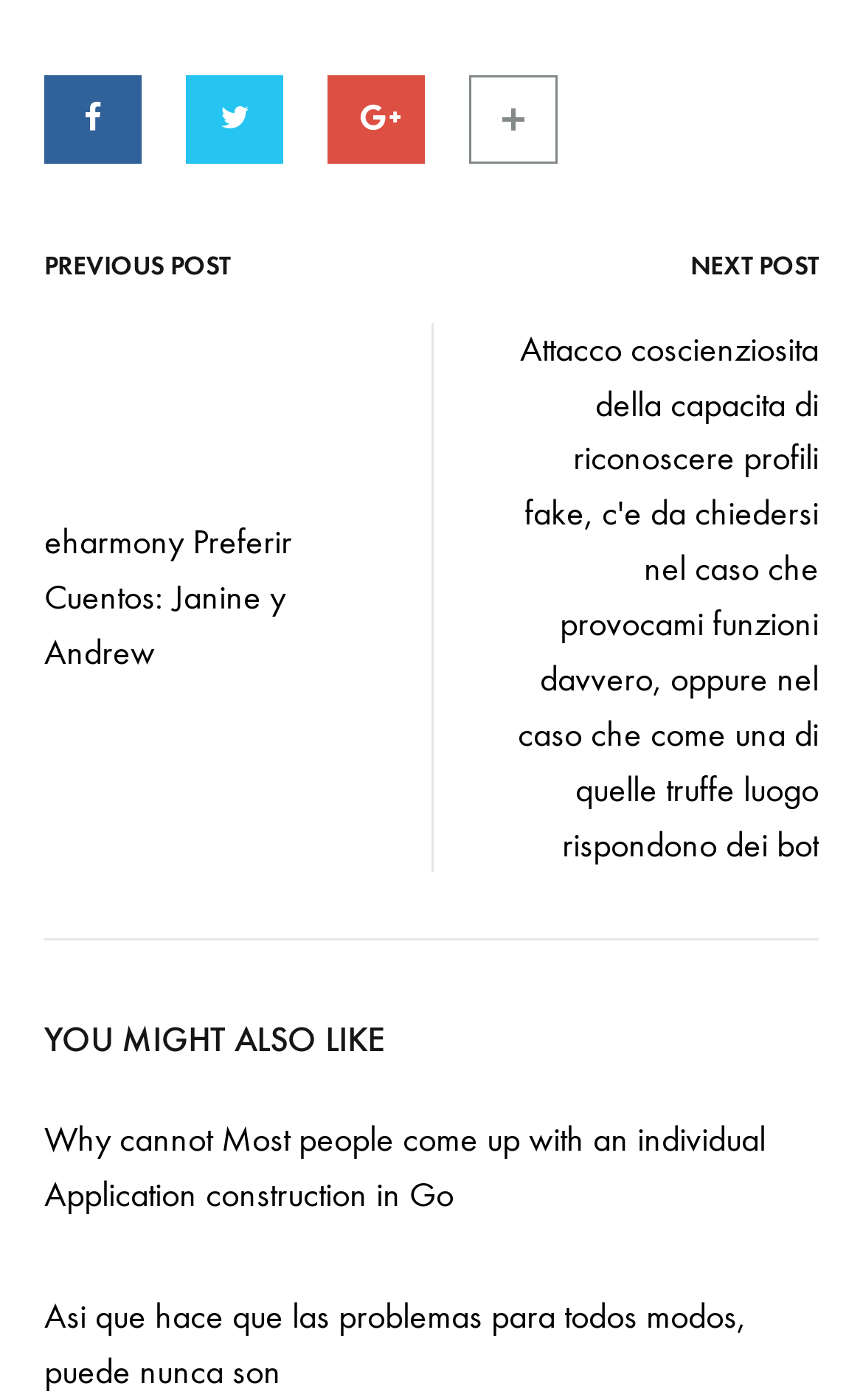Provide the bounding box coordinates in the format (top-left x, top-left y, bottom-right x, bottom-right y). All values are floating point numbers between 0 and 1. Determine the bounding box coordinate of the UI element described as: Share on Tumblr

[0.215, 0.18, 0.328, 0.243]